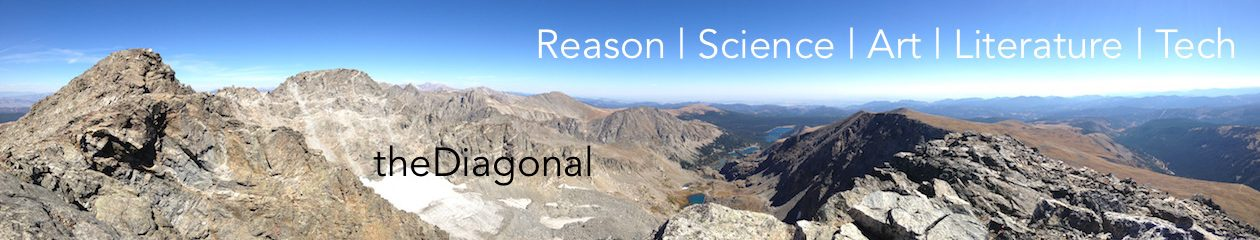Write a descriptive caption for the image, covering all notable aspects.

The image features a panoramic view of a majestic mountain range under a clear blue sky, showcasing rugged peaks and expansive valleys. The stark beauty of the natural landscape contrasts with the sleek, modern typography that overlays the image, reading "theDiagonal" in a bold, black font at the center. Above it, words representing concepts of intellectual inquiry and creativity—"Reason | Science | Art | Literature | Tech"—are elegantly arranged, suggesting a fusion of nature and thought. This combination encapsulates the essence of the blog "theDiagonal," which explores a diverse range of themes from science to art, inviting readers to reflect on the interconnectedness of these fields.